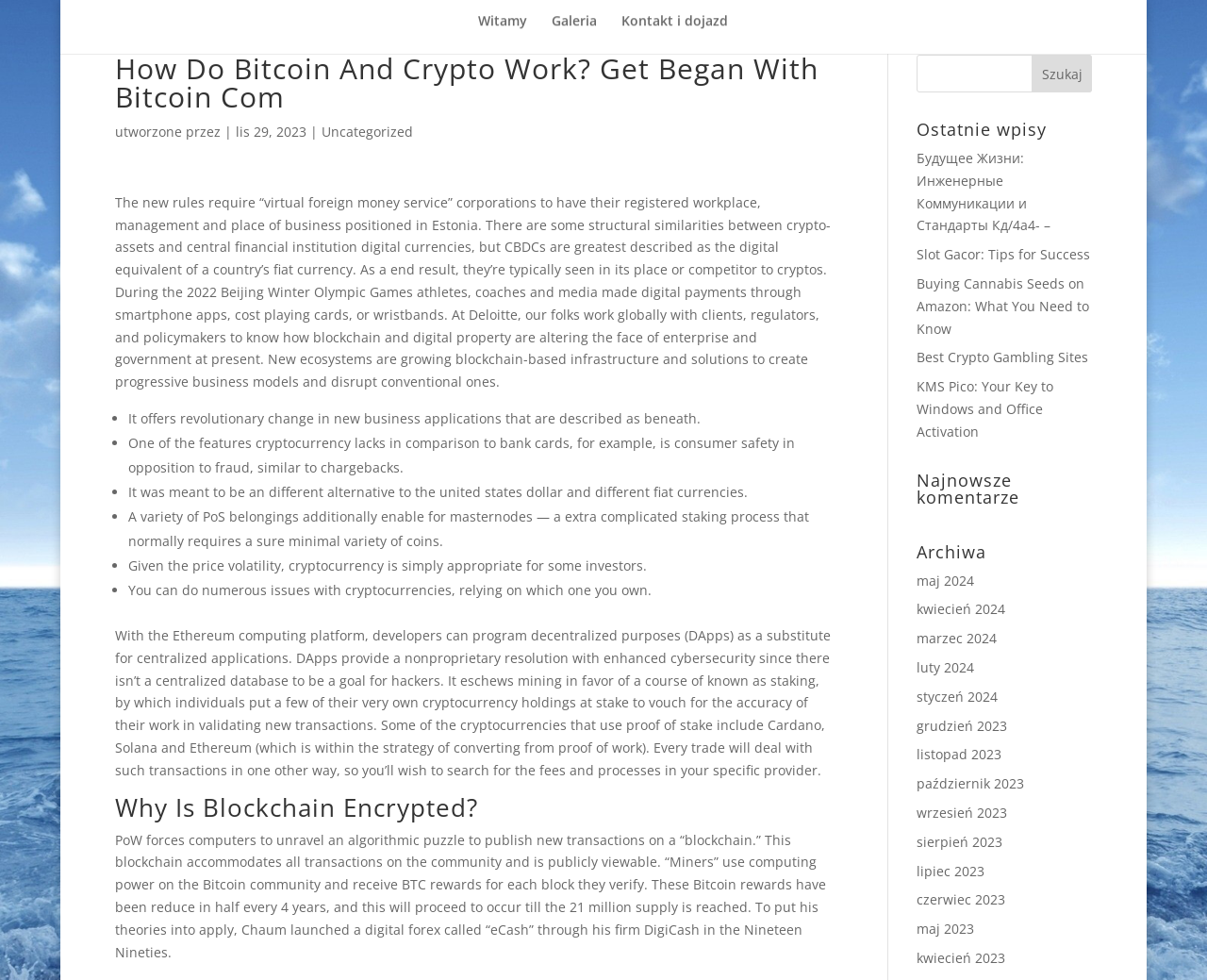Identify the bounding box coordinates of the clickable region required to complete the instruction: "Search for something". The coordinates should be given as four float numbers within the range of 0 and 1, i.e., [left, top, right, bottom].

None